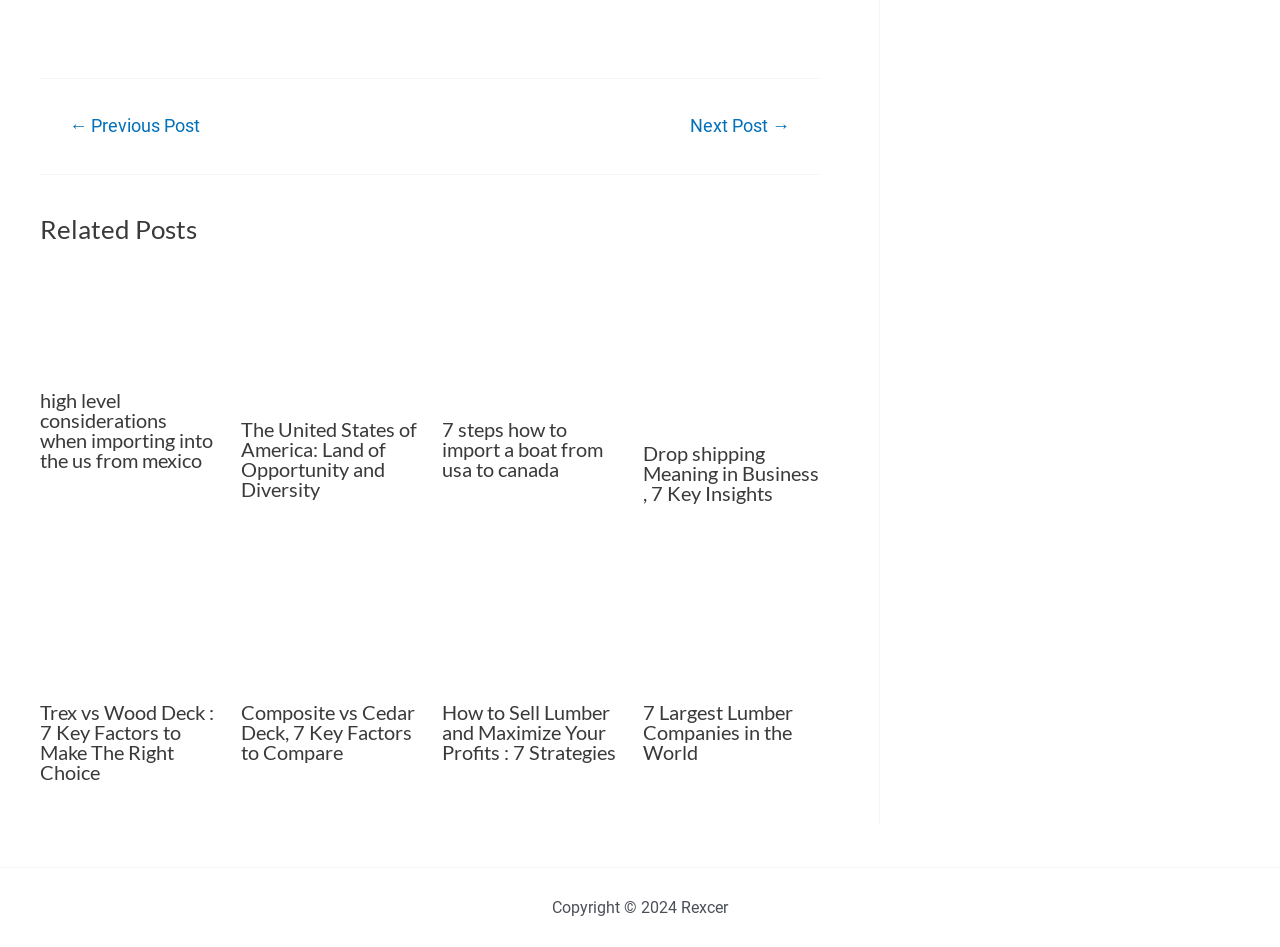What is the title of the first related post? Refer to the image and provide a one-word or short phrase answer.

Importing Into The Us From Mexico